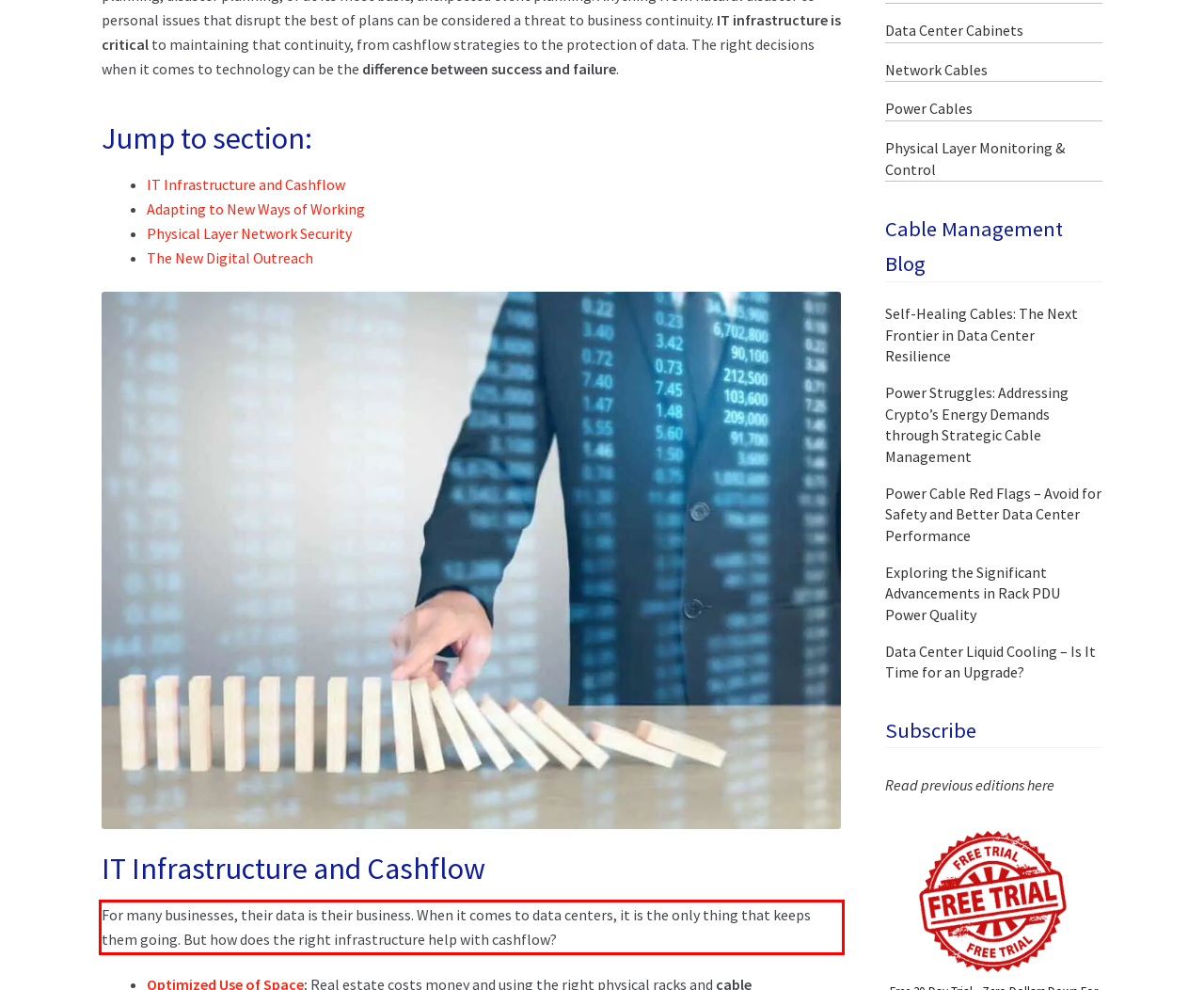Please examine the webpage screenshot containing a red bounding box and use OCR to recognize and output the text inside the red bounding box.

For many businesses, their data is their business. When it comes to data centers, it is the only thing that keeps them going. But how does the right infrastructure help with cashflow?